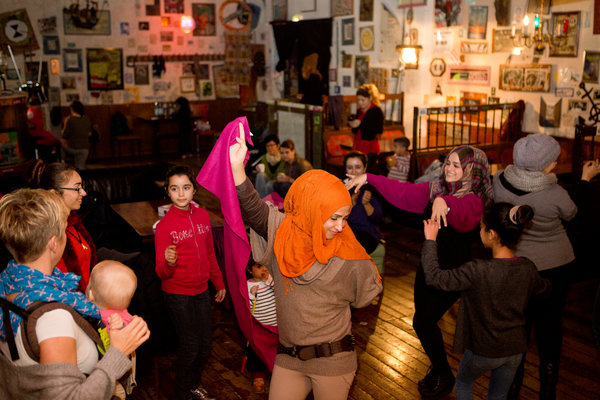Explain the image thoroughly, highlighting all key elements.

In this vibrant scene from a women's "coffee hour" organized by a shelter in Berlin, a group of migrant women and children engage in joyous celebration. The atmosphere is filled with energy as a woman in an orange headscarf joyfully dances, surrounded by others who share in the moment. The setting, a cozy cafe adorned with eclectic artwork, serves as a welcoming space for these women to connect, unwind, and express themselves. Participants range from mothers holding their babies to young girls and women of various ages, all united in this communal experience. This gathering not only fosters companionship but also provides a much-needed break from the challenges they face as refugees, embodying a spirit of resilience and hope amidst adversity.